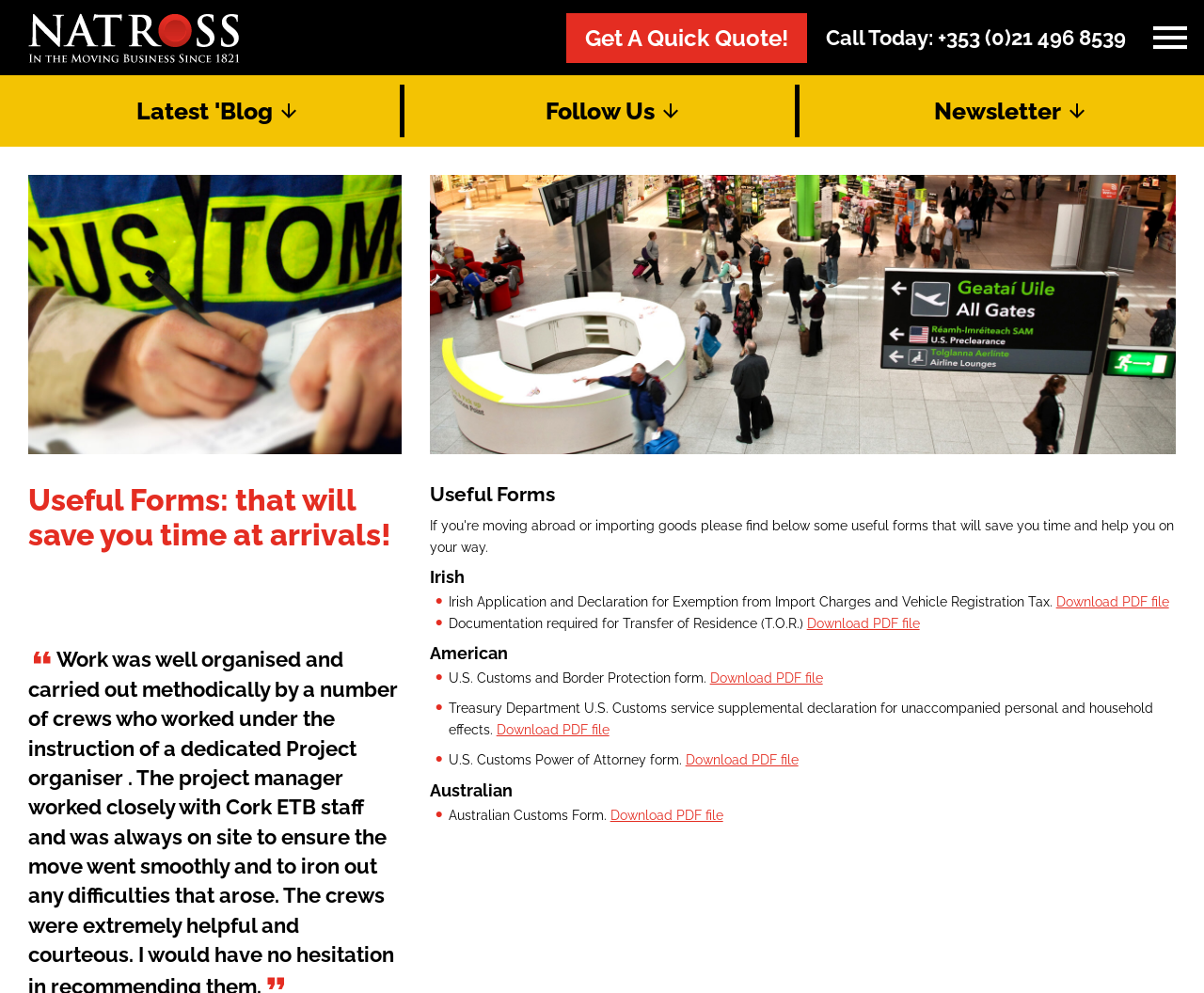Create a detailed summary of the webpage's content and design.

The webpage is titled "Useful Forms | Nat Ross" and has a prominent heading "Nat Ross" at the top left, accompanied by a linked image. To the right of the heading, there are two links: "Get A Quick Quote!" and "Call Today: +353 (0)21 496 8539". 

On the top right corner, there is a menu icon with a heading "\uf35c Menu \uf156". Below the menu icon, there is a large section dedicated to "Useful Forms" with three categories: "Irish", "American", and "Australian". Each category has multiple forms listed, along with a brief description and a "Download PDF file" link.

Below the "Useful Forms" section, there is a complementary section that takes up the full width of the page. This section is divided into three parts: "Latest Blog", "Follow Us", and "Newsletter". The "Latest Blog" section has three links to blog posts, each with a brief title. The "Follow Us" section has four social media links: Facebook, Twitter, Youtube, and LinkedIn. The "Newsletter" section has a heading, a brief description, a text box to input an email address, and a "Sign Up" button.

Overall, the webpage appears to be a resource page for individuals looking for various forms related to international relocation, with additional sections for blog posts, social media links, and a newsletter sign-up.